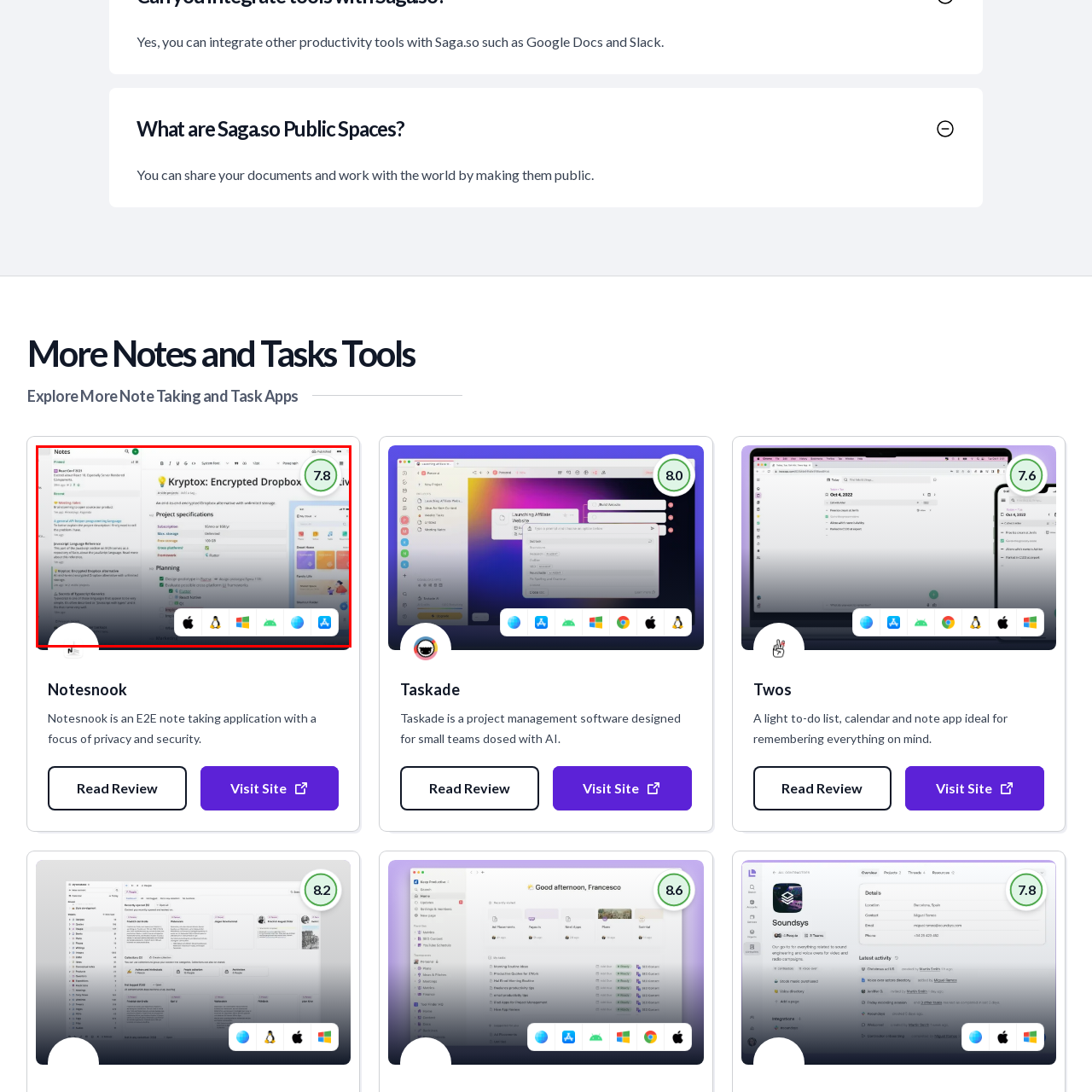Look at the region marked by the red box and describe it extensively.

The image showcases a screenshot of a productivity application, featuring a vibrant and organized note-taking interface. On the left side, various notes are displayed, including titles and keywords such as "Mandalorian Queries" and "Language Reference," suggesting a focus on both personal and technical topics. The right side prominently features a document titled "Kryptox: Encrypted Dropbox," highlighted by an overall rating of 7.8, indicating its quality or user satisfaction.

At the bottom of the screenshot, icons representing compatibility with multiple operating systems, including macOS, Windows, Linux, and mobile platforms, underscore the application's versatility. The interface is clean and user-friendly, ideal for users seeking an effective tool for note-taking and project management.